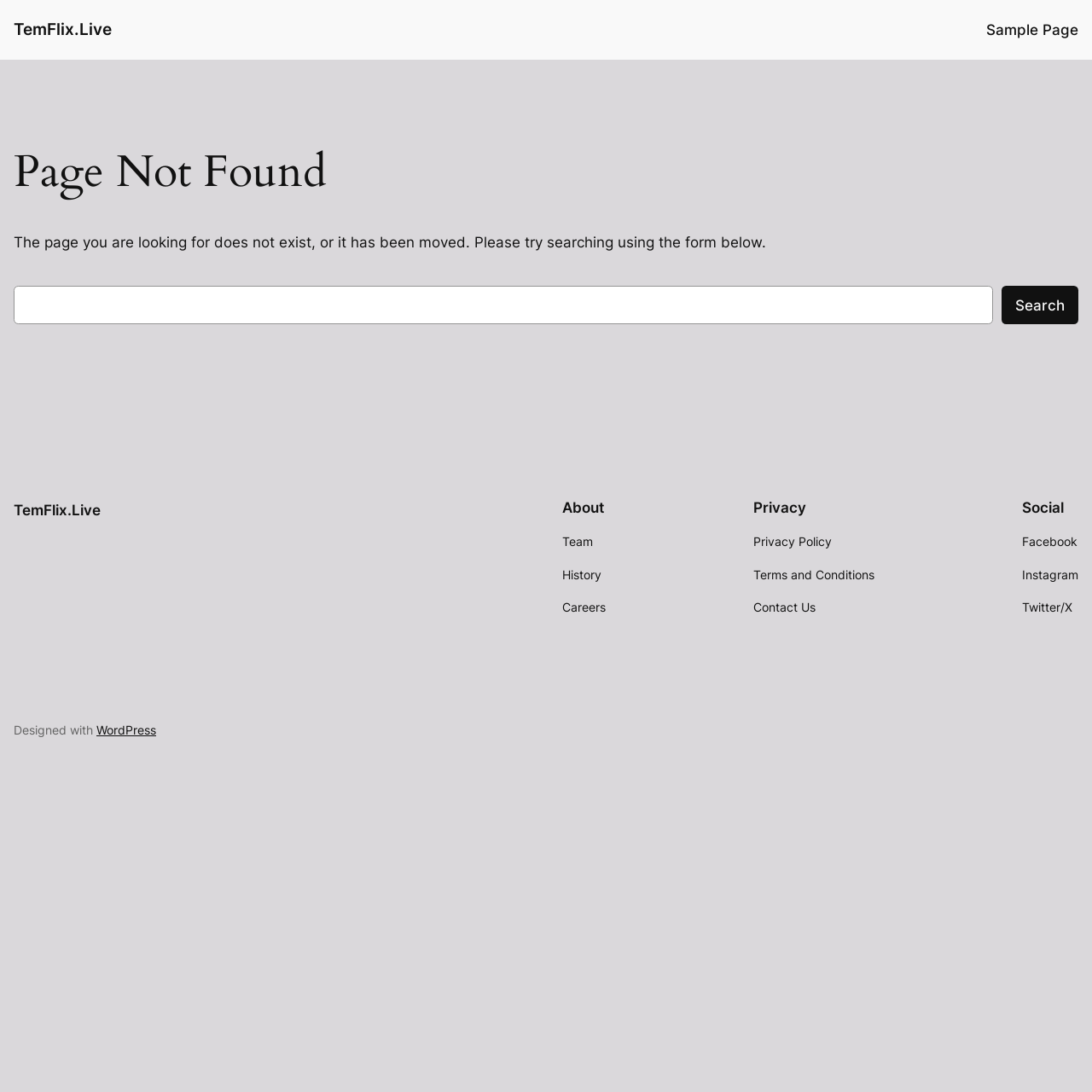What is the text at the very bottom of the page?
Answer the question in as much detail as possible.

The text at the very bottom of the page reads 'Designed with WordPress', which suggests that the website was built using the WordPress platform.